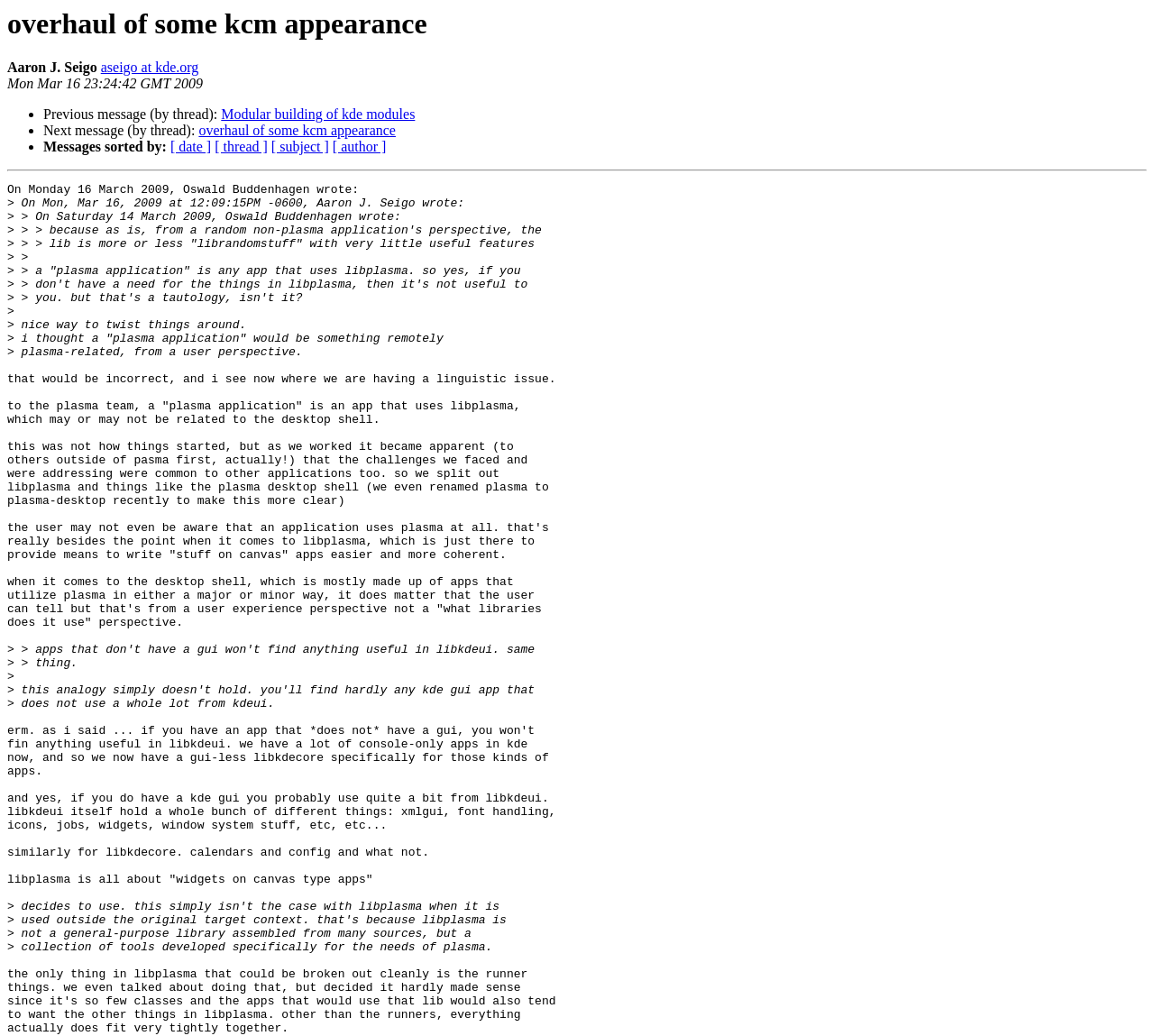What is the date of the message?
Based on the content of the image, thoroughly explain and answer the question.

I found the date of the message by looking at the static text element that says 'Mon Mar 16 23:24:42 GMT 2009' which is located near the top of the page, indicating that it is the date of the message.